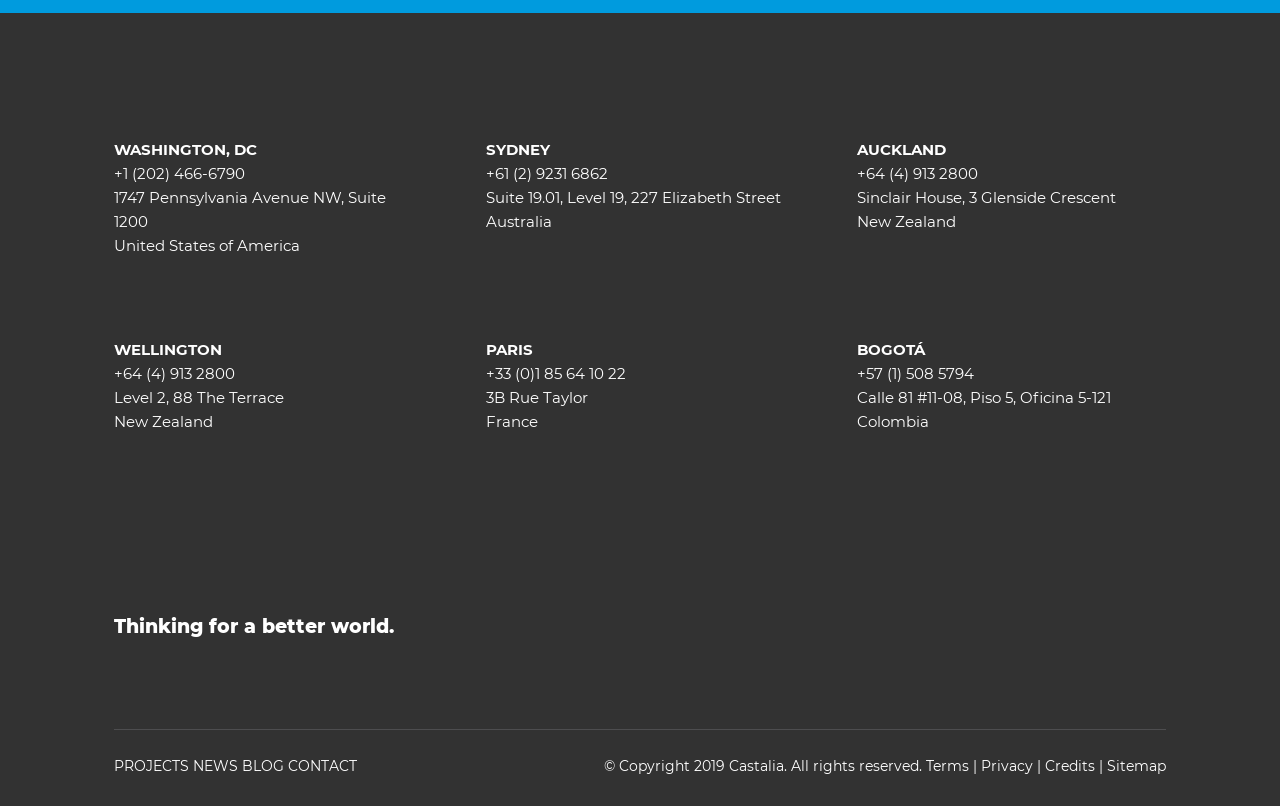Indicate the bounding box coordinates of the clickable region to achieve the following instruction: "Click on PROJECTS."

[0.089, 0.939, 0.148, 0.961]